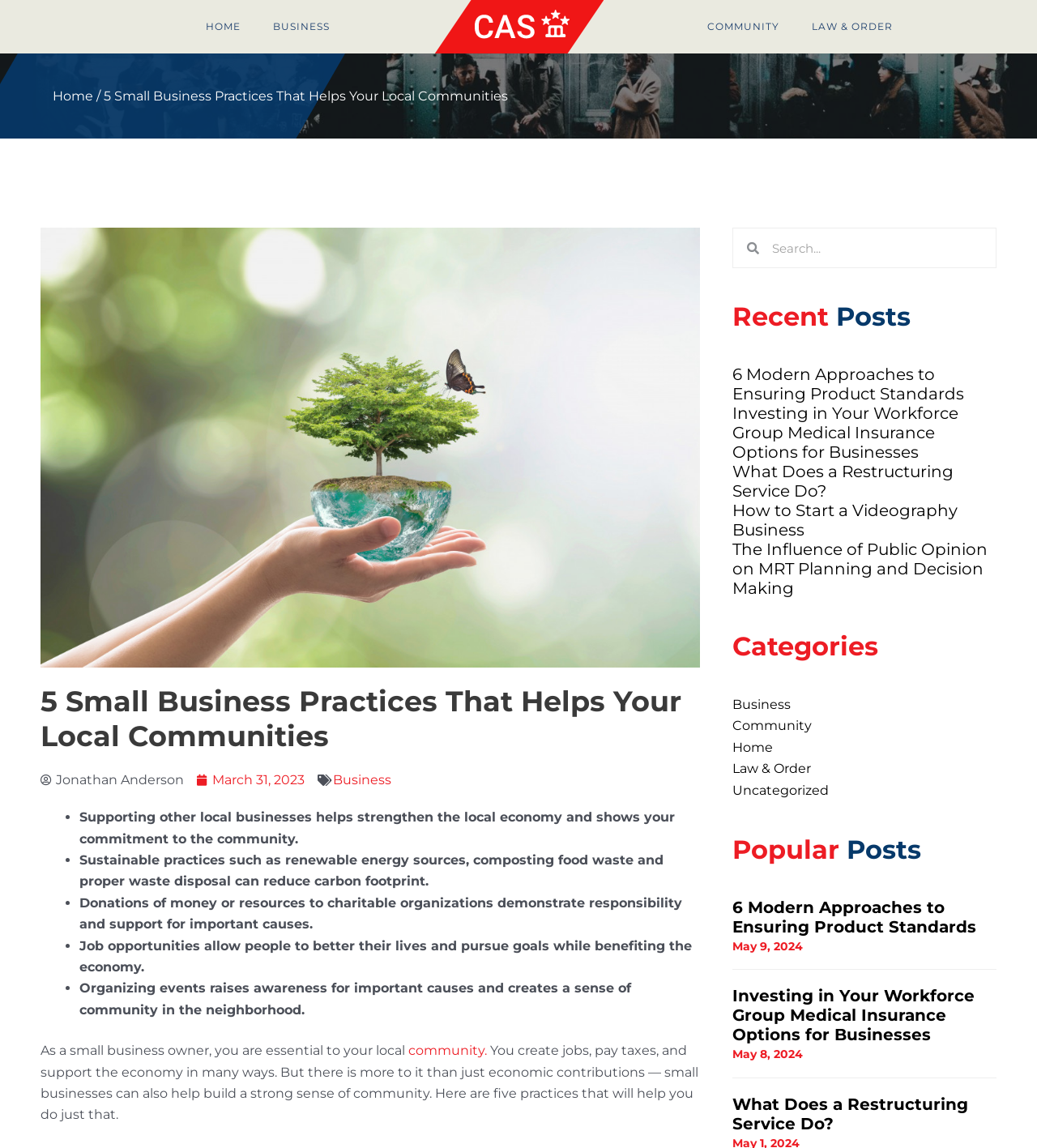Locate the bounding box coordinates of the element that should be clicked to fulfill the instruction: "View the Recent Posts".

[0.706, 0.262, 0.961, 0.289]